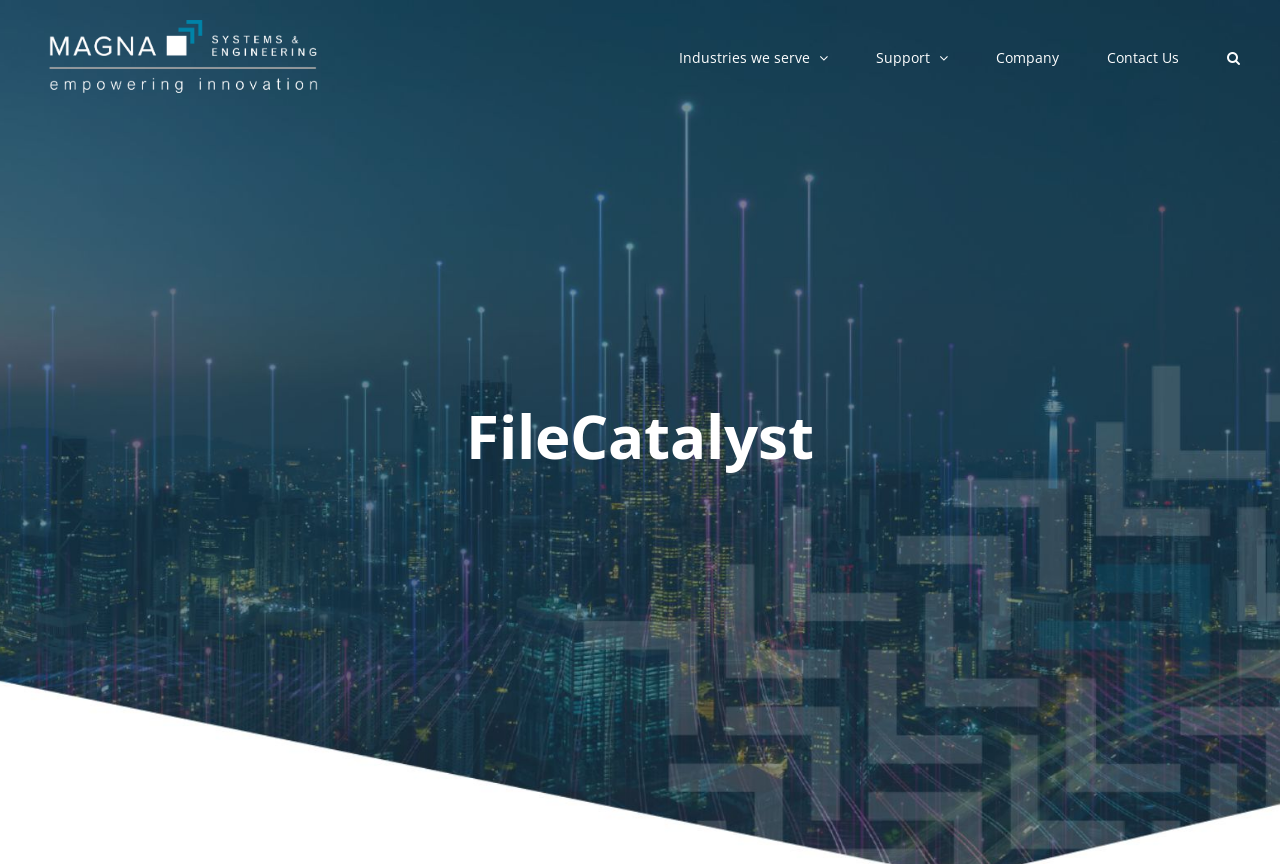Based on the element description: "alt="Magna System & Engineering Logo"", identify the UI element and provide its bounding box coordinates. Use four float numbers between 0 and 1, [left, top, right, bottom].

[0.031, 0.023, 0.26, 0.11]